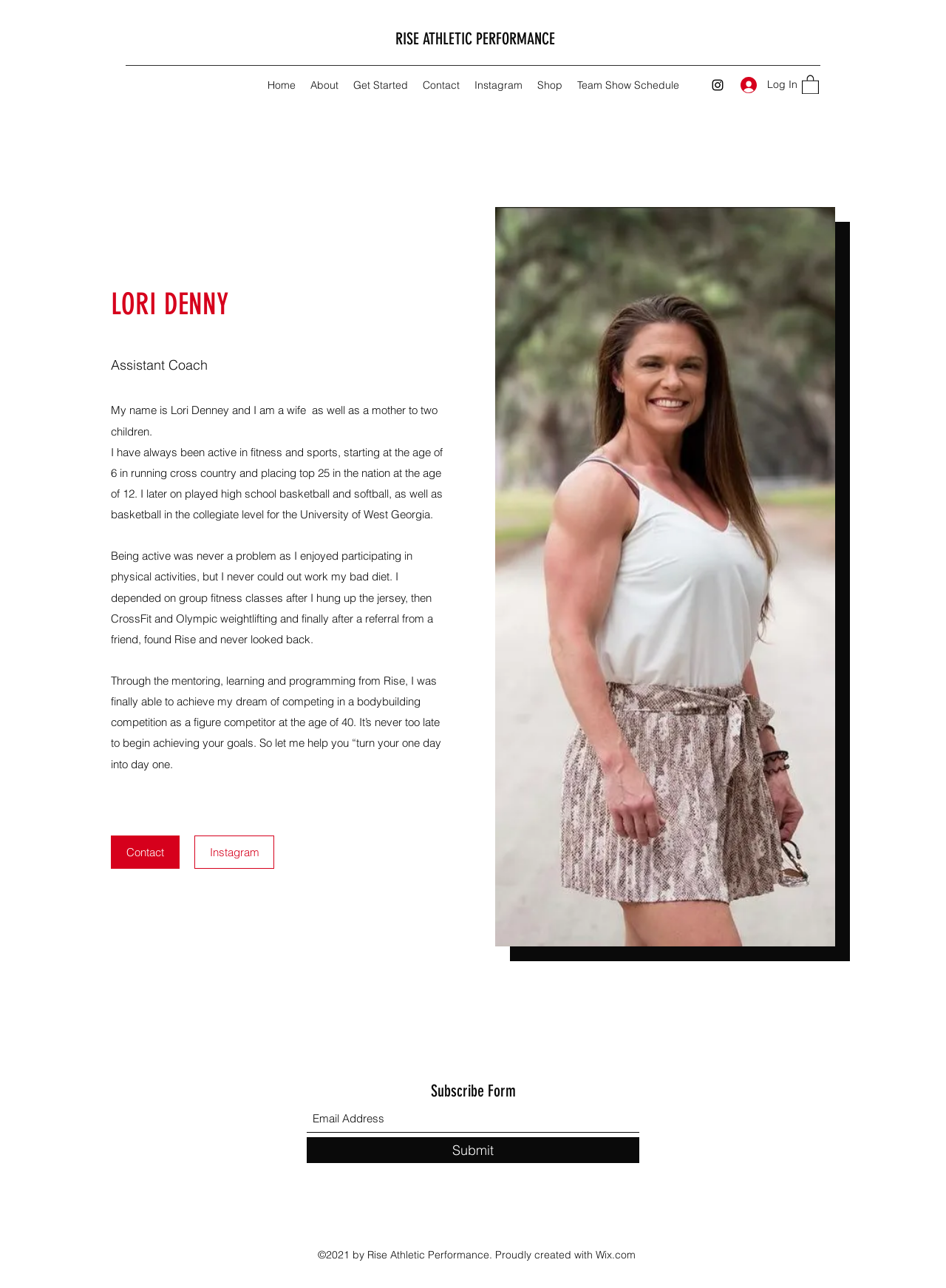What is the name of the university Lori Denny attended?
Examine the image and provide an in-depth answer to the question.

According to the webpage, Lori Denny played basketball in the collegiate level for the University of West Georgia, as mentioned in the static text element describing her athletic background.